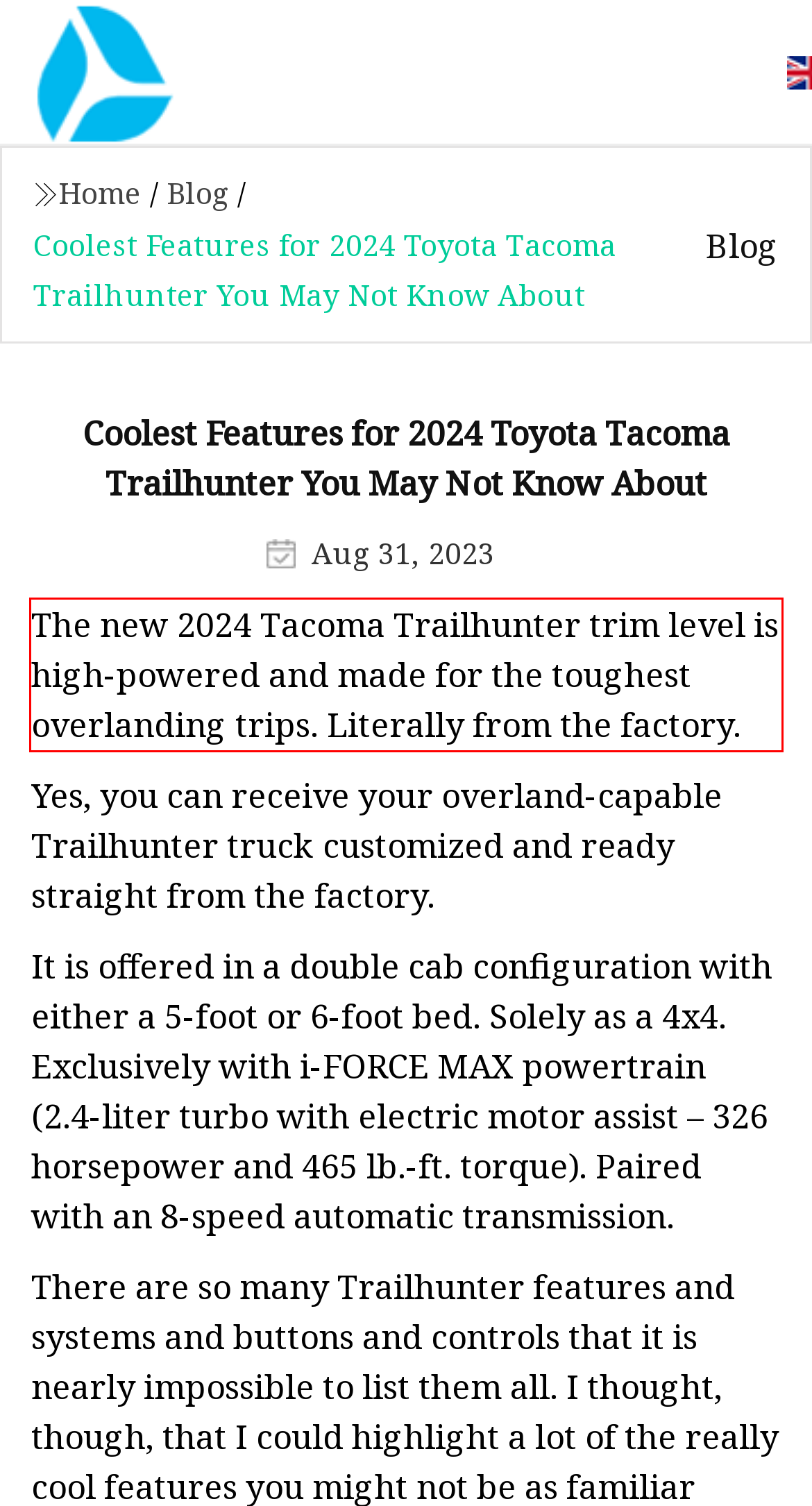Please perform OCR on the text within the red rectangle in the webpage screenshot and return the text content.

The new 2024 Tacoma Trailhunter trim level is high-powered and made for the toughest overlanding trips. Literally from the factory.